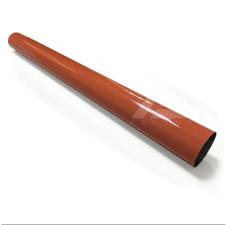Please respond to the question with a concise word or phrase:
What is the color of the fuser film sleeve's surface?

Glossy red